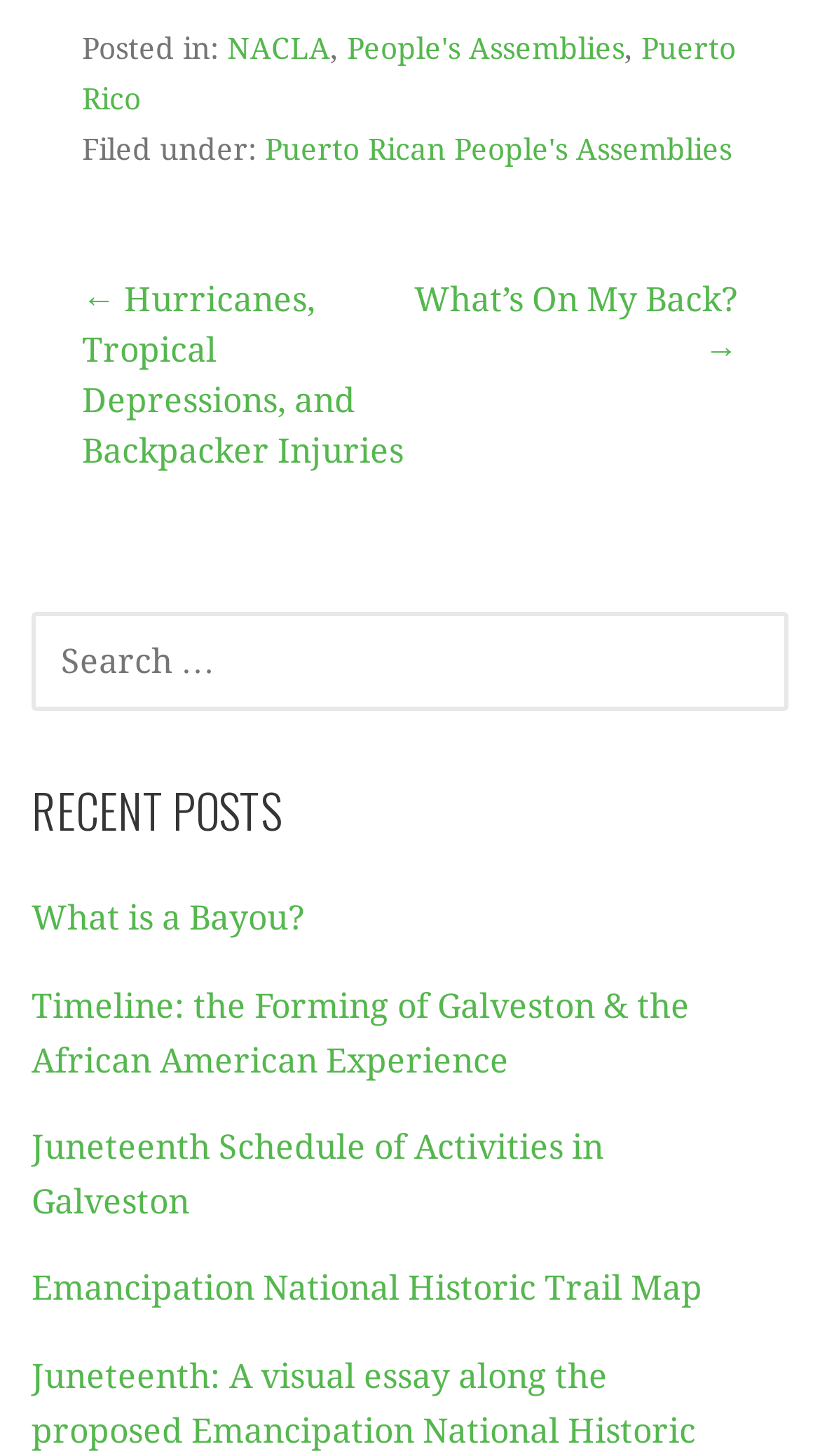What is the search function for?
Refer to the image and offer an in-depth and detailed answer to the question.

The search function can be determined by looking at the search section. The text 'SEARCH FOR:' indicates that the search function is for searching posts or content on the website.